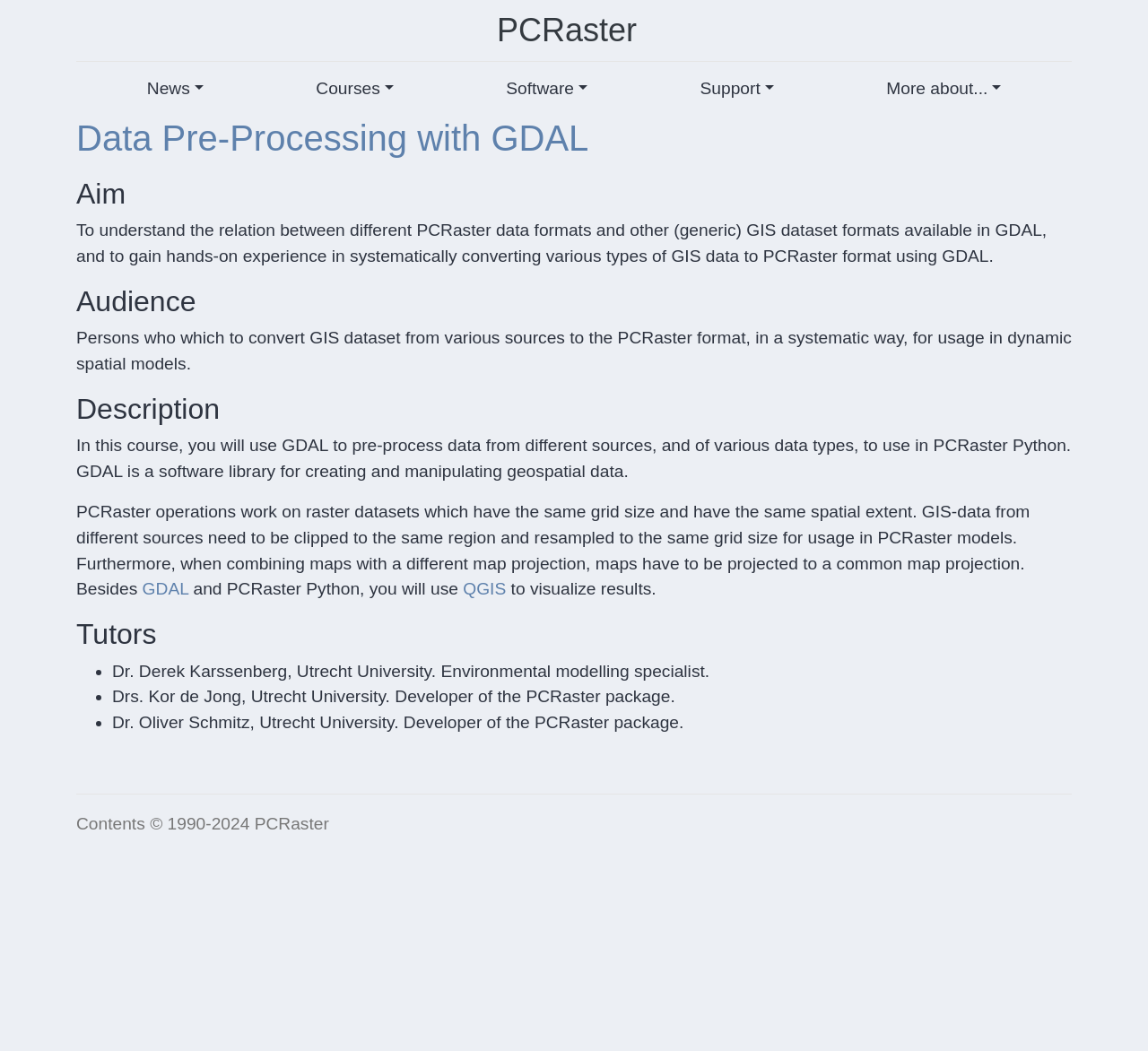From the screenshot, find the bounding box of the UI element matching this description: "More about...". Supply the bounding box coordinates in the form [left, top, right, bottom], each a float between 0 and 1.

[0.723, 0.066, 0.921, 0.104]